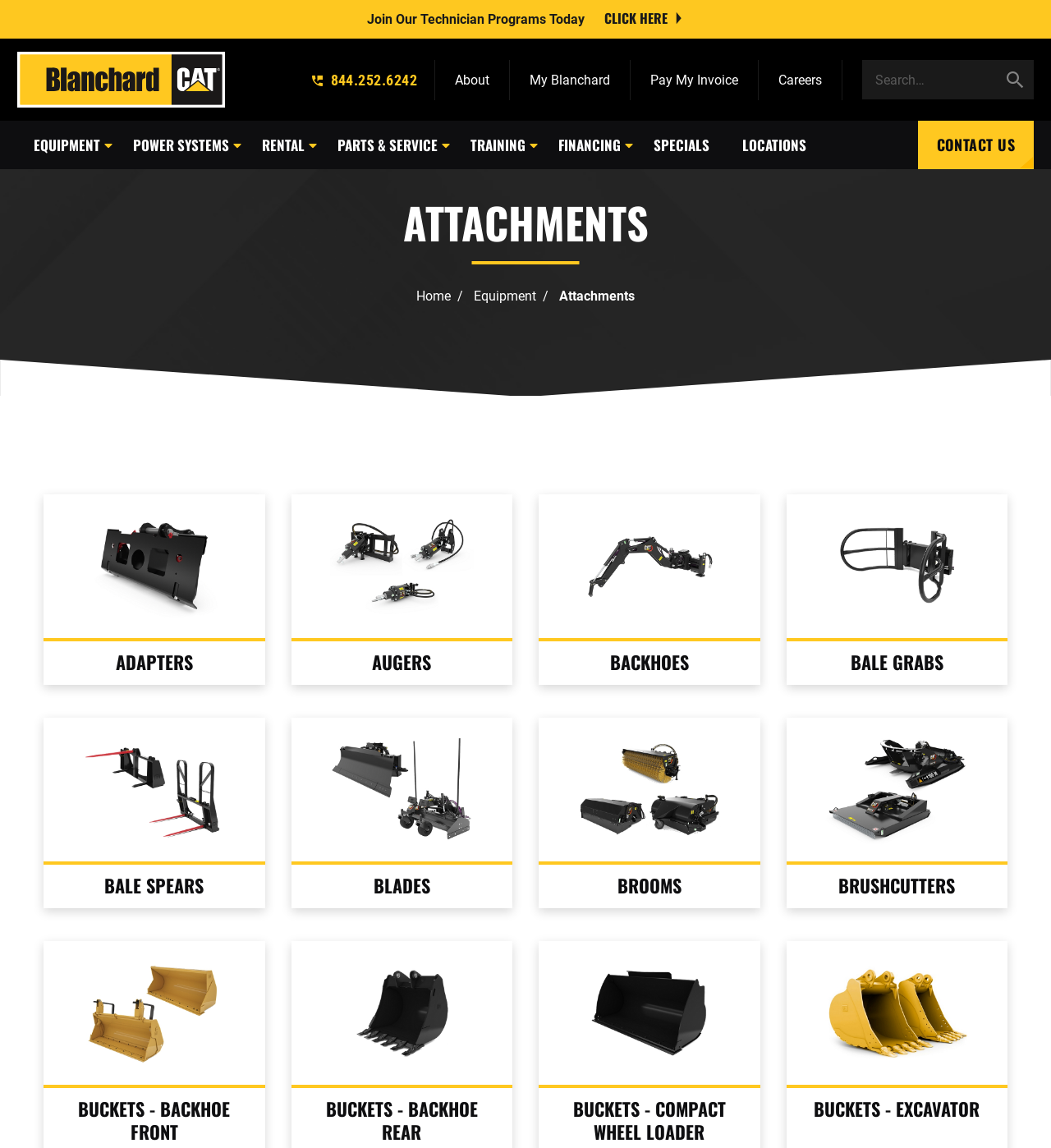Given the webpage screenshot and the description, determine the bounding box coordinates (top-left x, top-left y, bottom-right x, bottom-right y) that define the location of the UI element matching this description: BLADES

[0.277, 0.625, 0.488, 0.791]